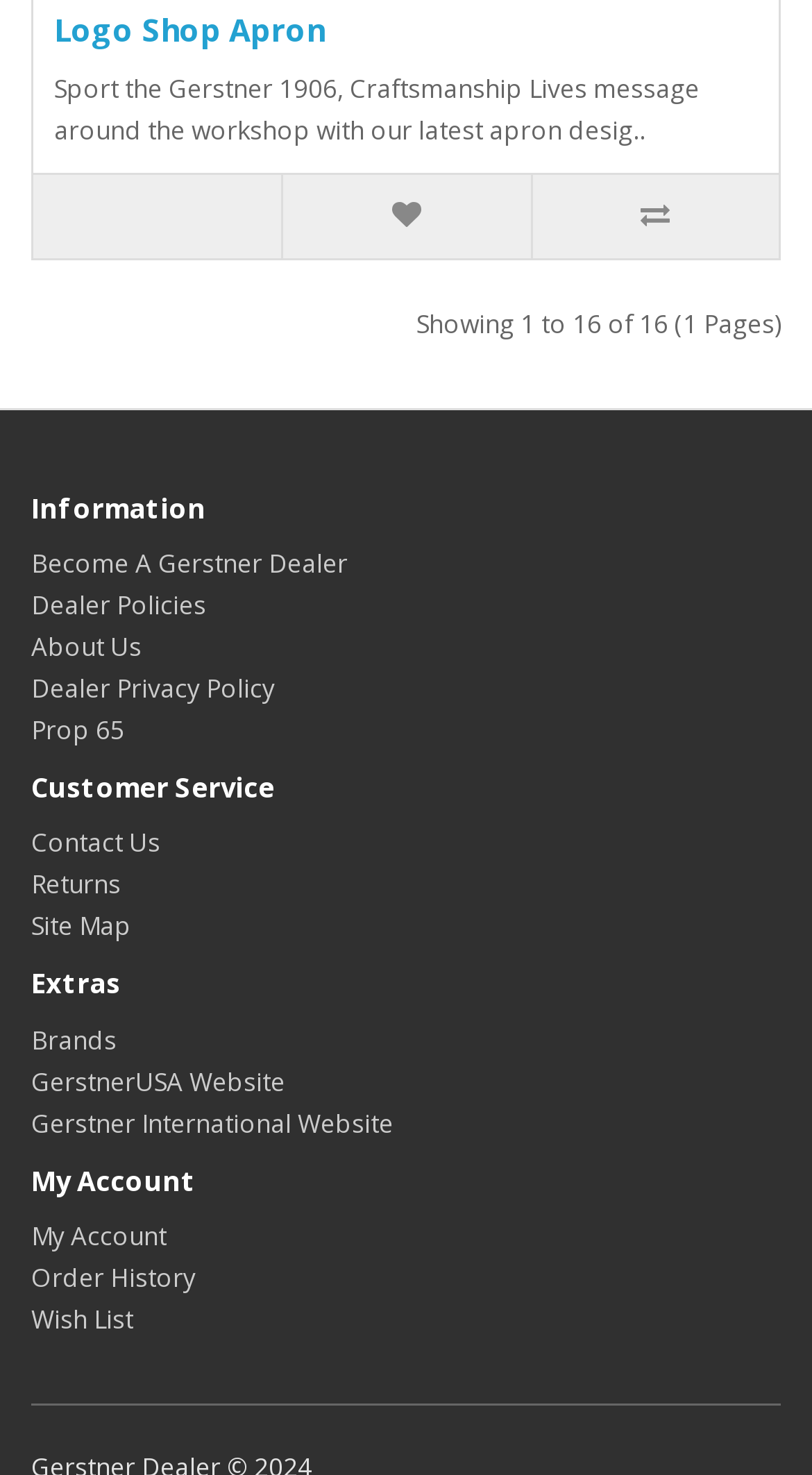Please indicate the bounding box coordinates of the element's region to be clicked to achieve the instruction: "Go to my account". Provide the coordinates as four float numbers between 0 and 1, i.e., [left, top, right, bottom].

[0.038, 0.826, 0.205, 0.85]